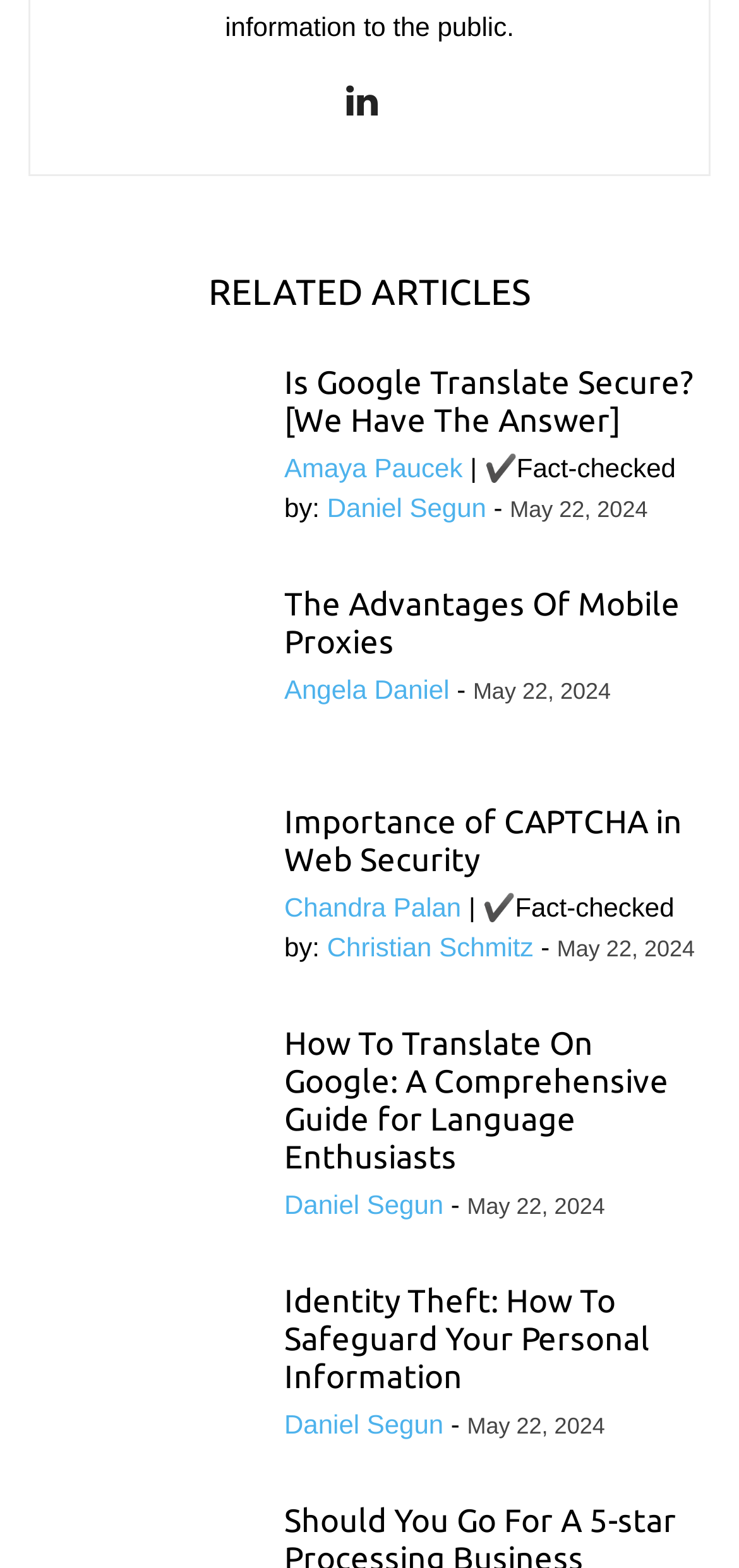Find and indicate the bounding box coordinates of the region you should select to follow the given instruction: "Click on Dar-E-Arqam School Fee Structure 2024 Check Online Free".

None